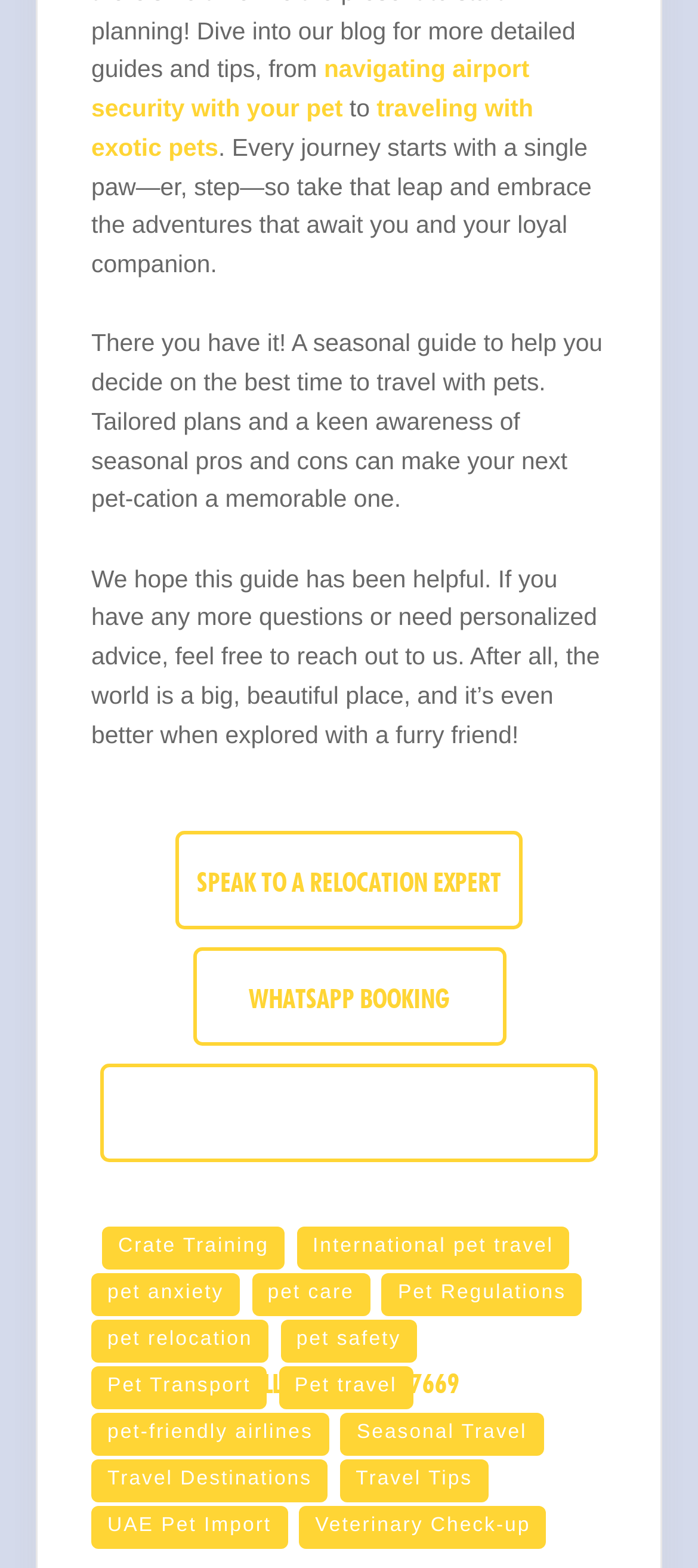Determine the bounding box coordinates of the clickable element necessary to fulfill the instruction: "explore pet travel options". Provide the coordinates as four float numbers within the 0 to 1 range, i.e., [left, top, right, bottom].

[0.399, 0.872, 0.592, 0.899]